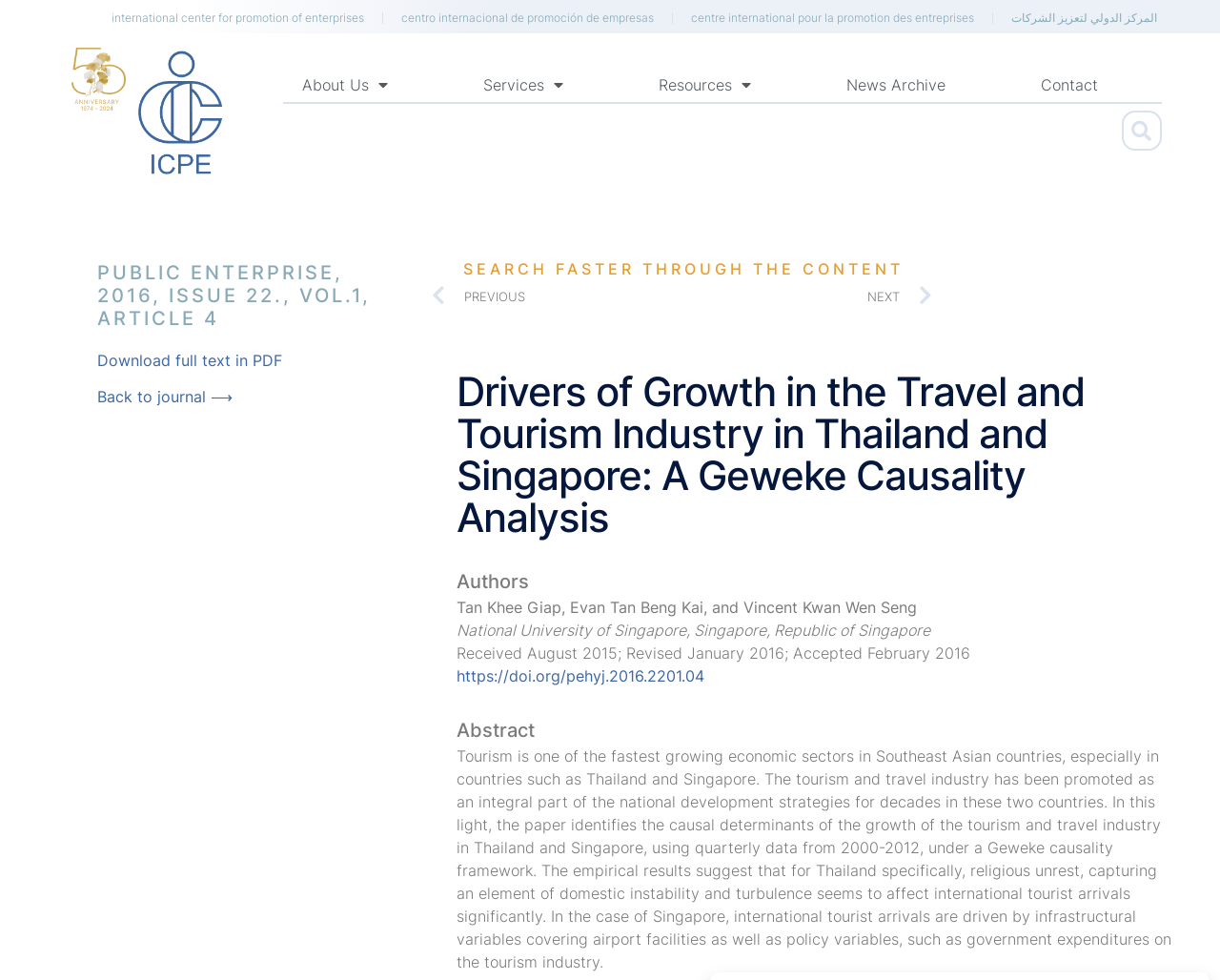Generate a comprehensive description of the webpage content.

This webpage appears to be an article page from the International Center for Promotion of Enterprises. At the top, there are four static text elements displaying the organization's name in different languages. Below these, there are several links to different sections of the website, including "About Us", "Services", "Resources", "News Archive", and "Contact". A search bar is located at the top right corner.

The main content of the page is an article titled "PUBLIC ENTERPRISE, 2016, ISSUE 22., VOL.1, ARTICLE 4". Below the title, there are two links: "Download full text in PDF" and "Back to journal ⟶". A static text element reads "SEARCH FASTER THROUGH THE CONTENT" above two navigation links, "Prev PREVIOUS" and "NEXT Next".

The article's title is "Drivers of Growth in the Travel and Tourism Industry in Thailand and Singapore: A Geweke Causality Analysis". The authors' names, affiliations, and publication details are listed below. There is also a link to the article's DOI and an abstract summarizing the paper's content, which discusses the growth of the tourism and travel industry in Thailand and Singapore.

At the top right corner, there is a button with a close icon, accompanied by a small image.